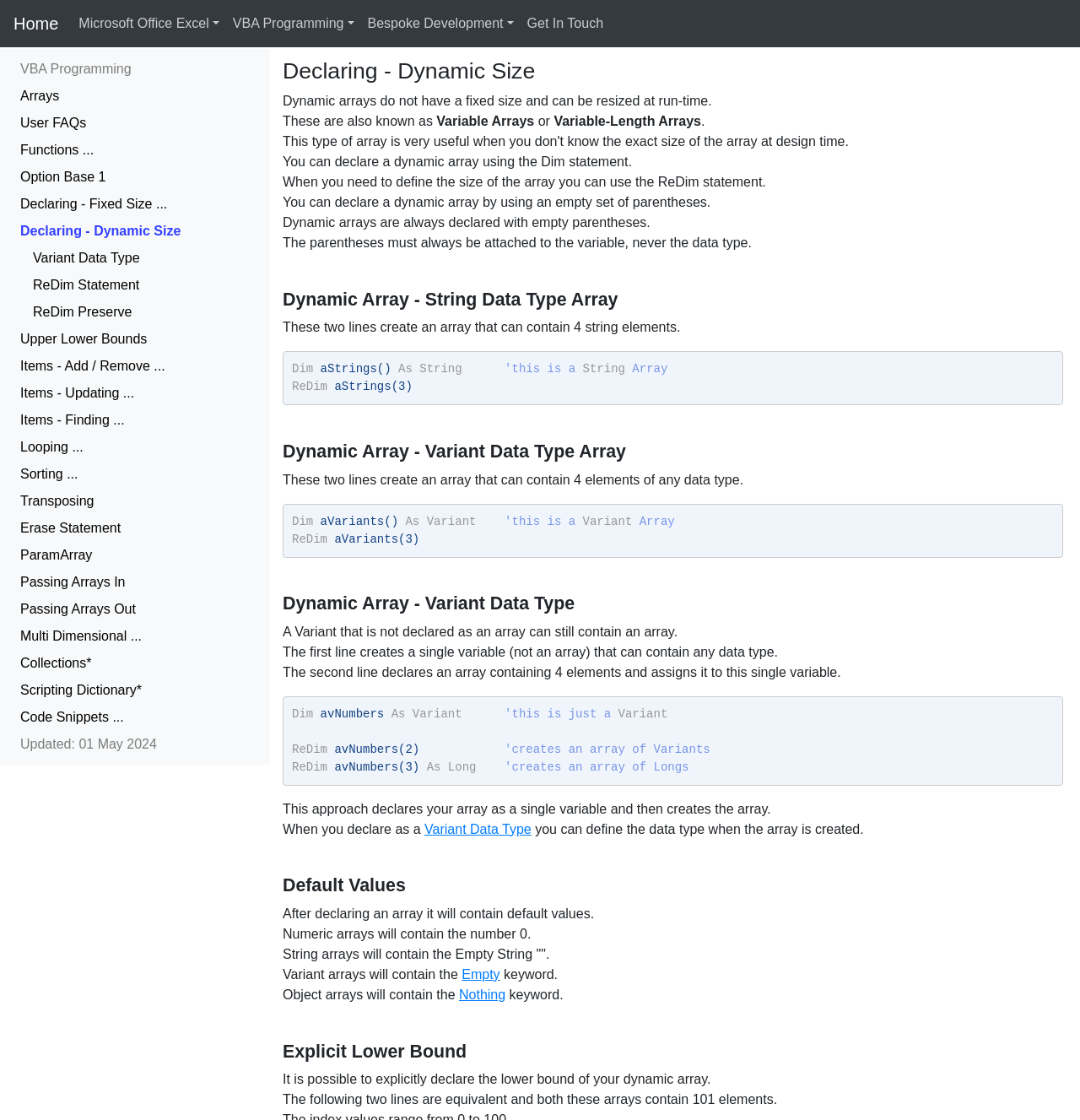What is the topic of the webpage? Observe the screenshot and provide a one-word or short phrase answer.

VBA Arrays